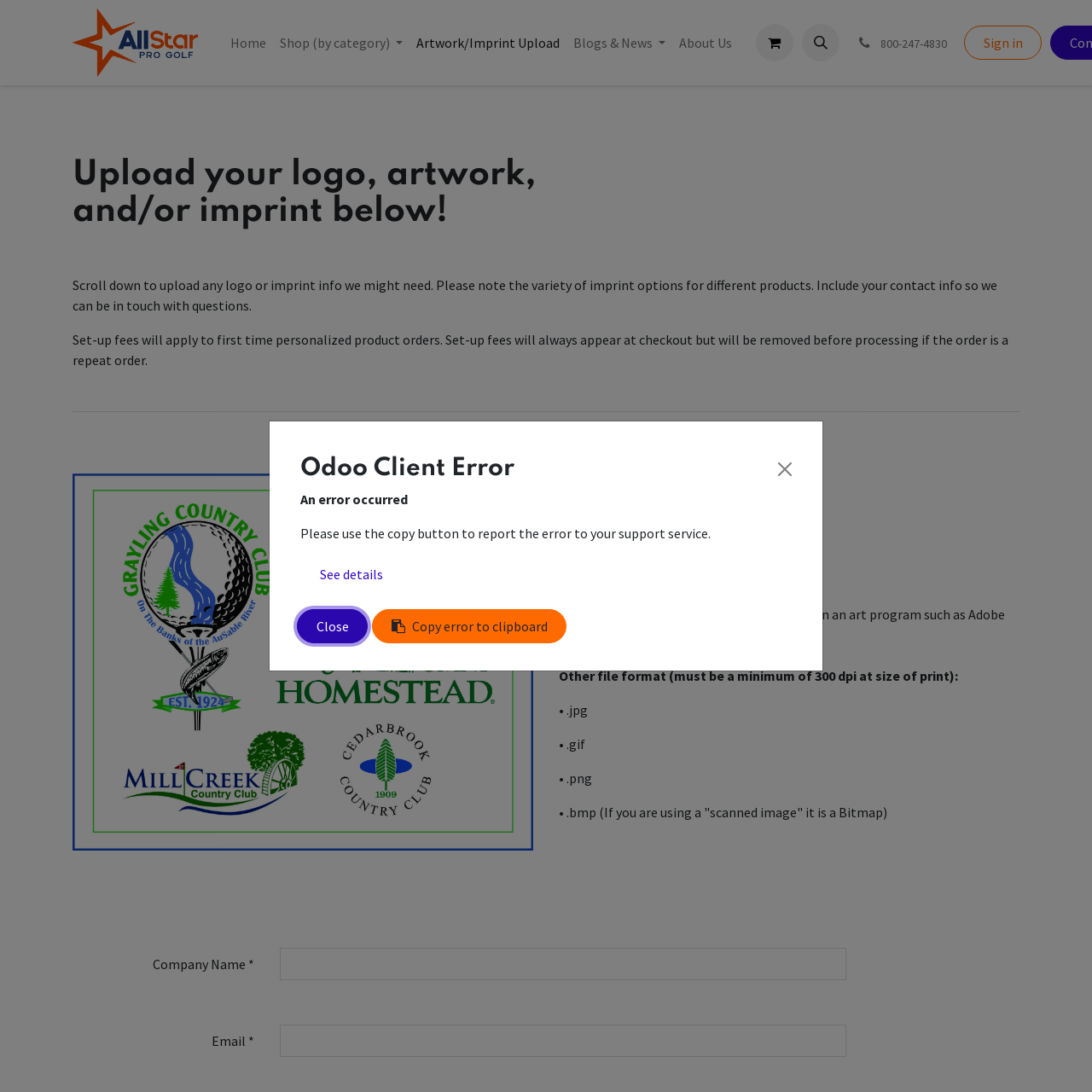Illustrate the webpage thoroughly, mentioning all important details.

The webpage is titled "Artwork Upload | All Star Pro Golf (ASPG)" and appears to be a platform for users to upload their artwork, logos, or imprints for personalized products. 

At the top of the page, there is a navigation menu with a logo of All Star Pro Golf (ASPG) on the left, followed by a vertical menu with options such as "Home", "Shop (by category)", "Artwork/Imprint Upload", "Blogs & News", and "About Us". 

On the right side of the navigation menu, there are three links: a phone number "800-247-4830", a sign-in link, and two icons, possibly representing search and cart functions.

Below the navigation menu, there is a heading that instructs users to upload their logos, artwork, and/or imprint information. A paragraph of text explains the process, including the need to include contact information and the application of set-up fees for first-time orders.

Further down, there is a section with a separator line, followed by an image and a list of preferred file formats for artwork, including vector files and other formats with a minimum of 300 dpi. 

The page also features a form with fields for company name, email, and two text boxes, likely for uploading files or entering additional information. 

In the background, there is a non-modal dialog box with an error message, "Odoo Client Error", which can be closed or copied to the clipboard. The error message is accompanied by a "See details" button.